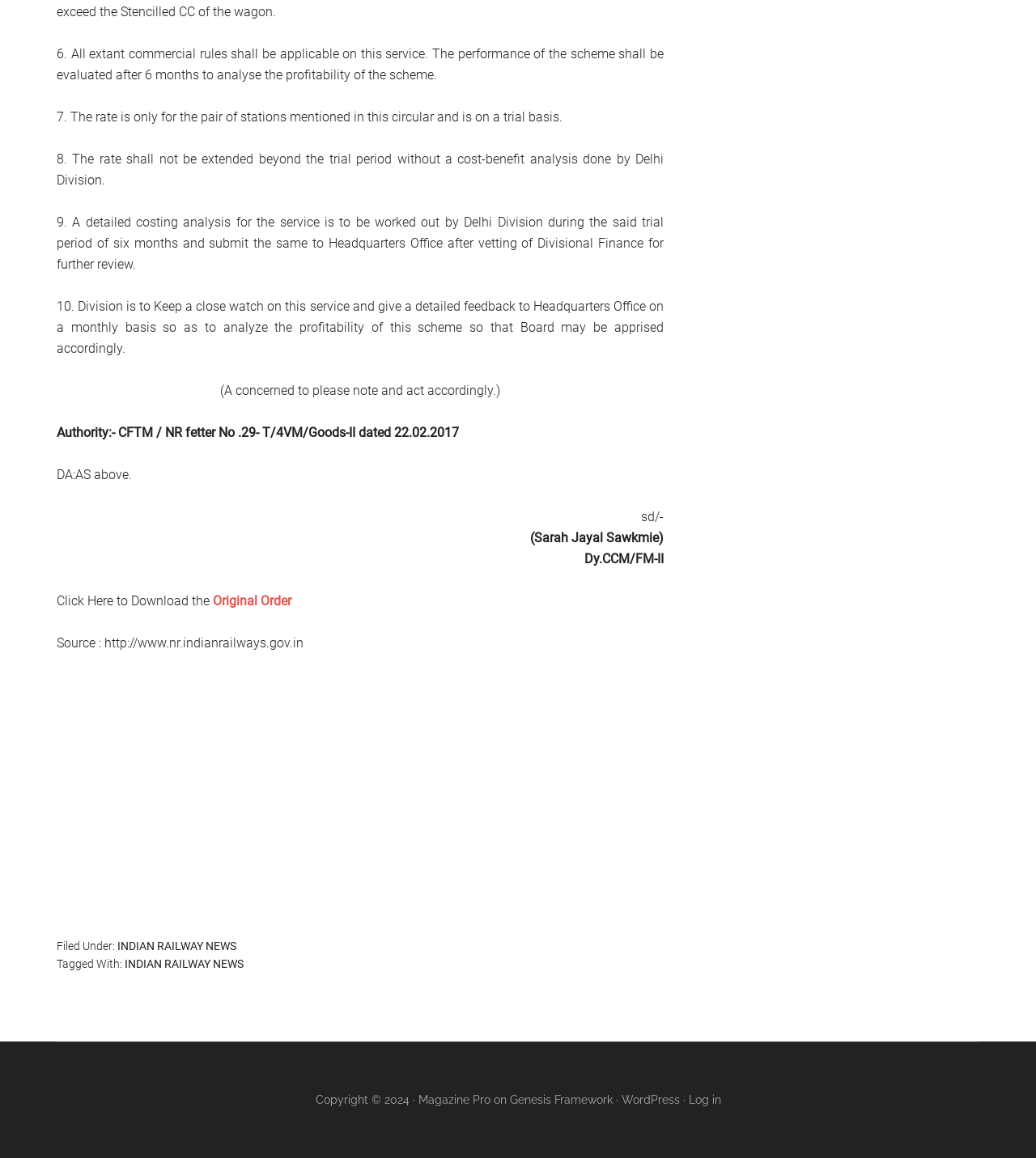Provide a brief response in the form of a single word or phrase:
What is the topic of the circular?

Indian Railway News